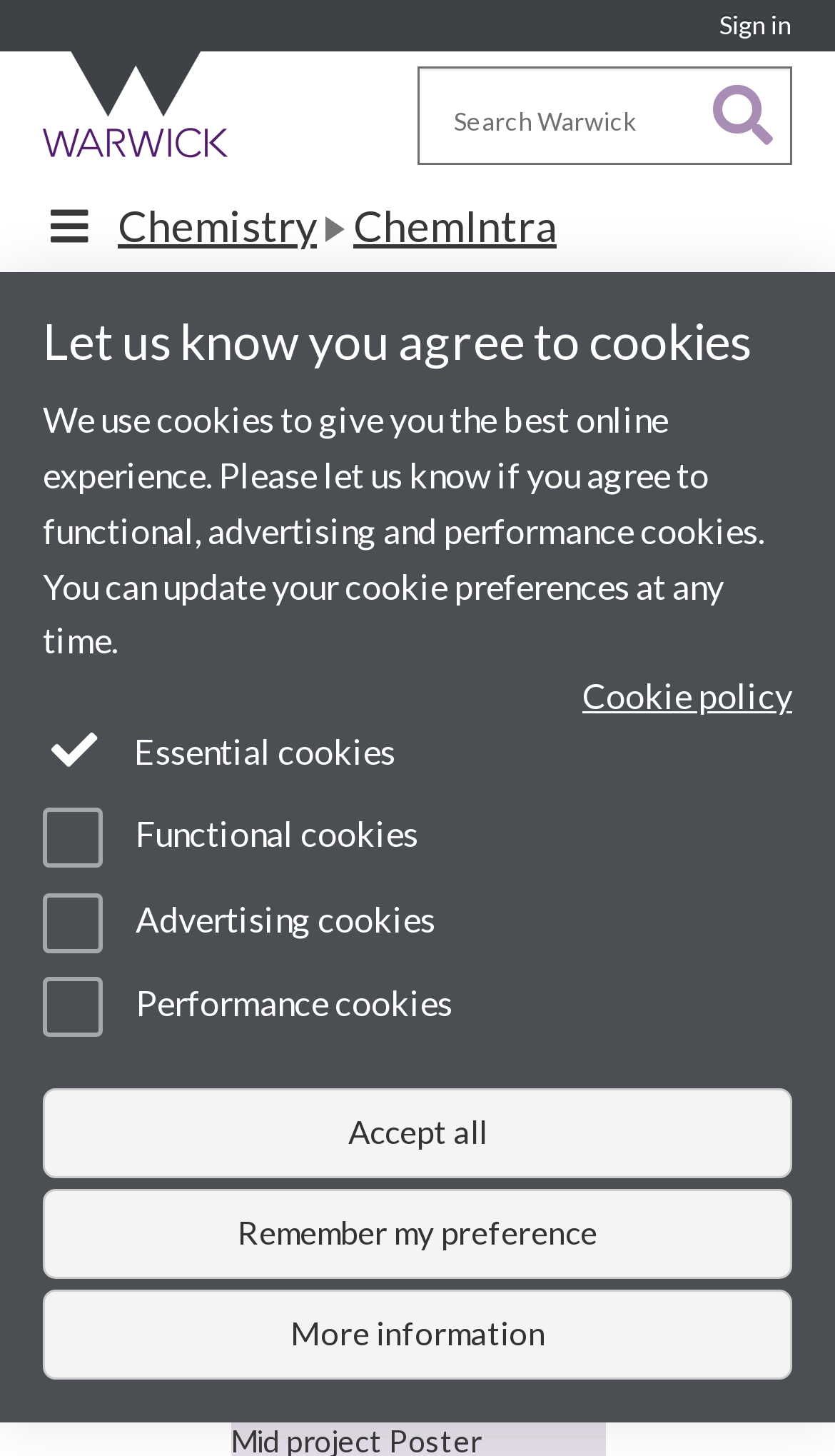When does the project start?
Answer the question with a thorough and detailed explanation.

The project timeline indicates that the projects start on Monday 15 April 2024, as stated in the webpage content.